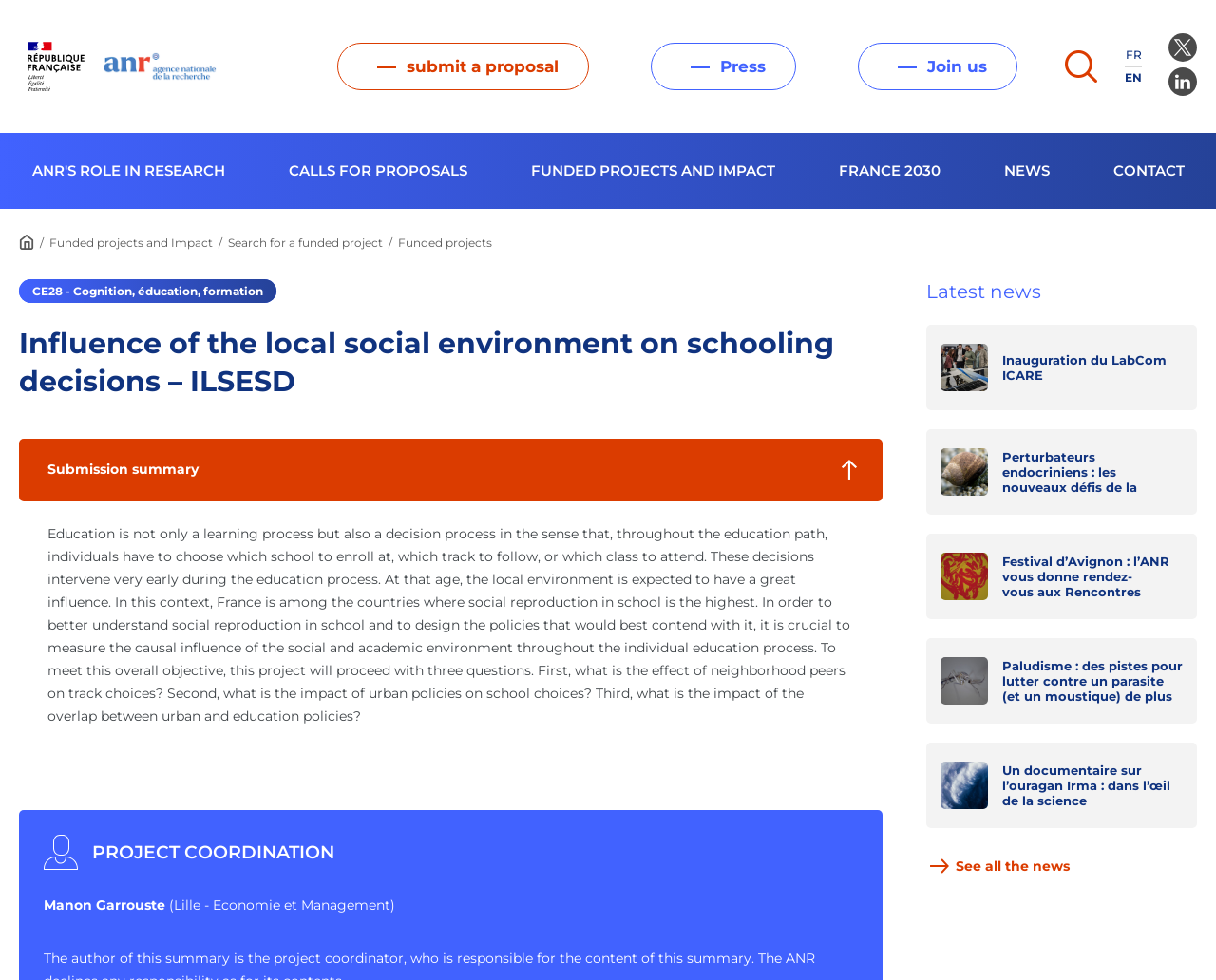Who is the project coordinator?
Answer the question with a single word or phrase, referring to the image.

Manon Garrouste